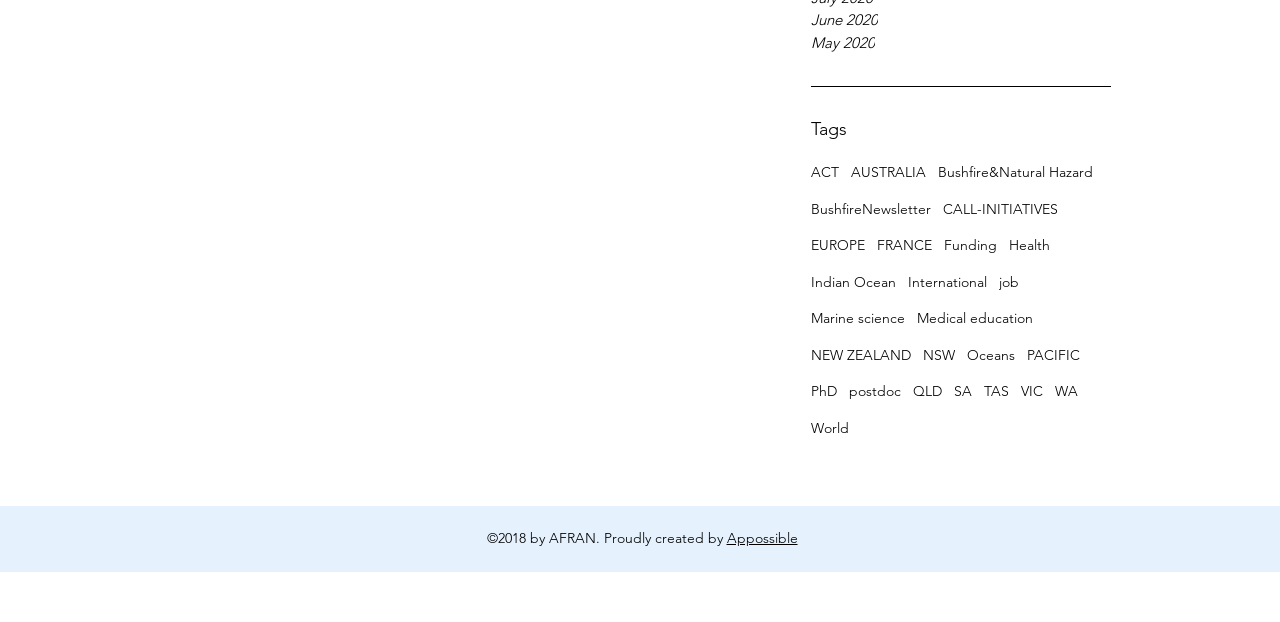Kindly determine the bounding box coordinates for the clickable area to achieve the given instruction: "Click on the 'ACT' tag".

[0.634, 0.257, 0.655, 0.297]